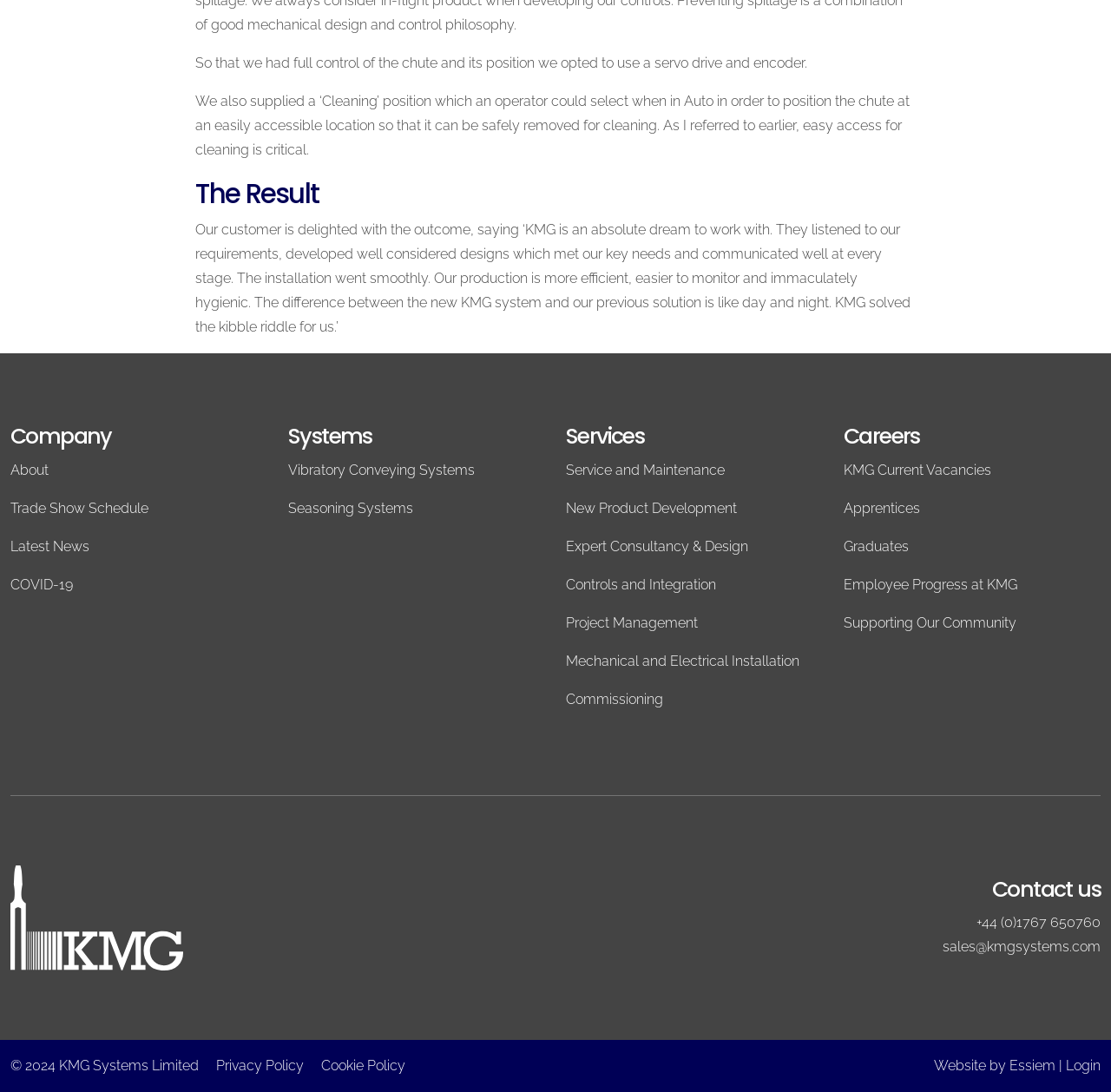Given the description of a UI element: "Mechanical and Electrical Installation", identify the bounding box coordinates of the matching element in the webpage screenshot.

[0.509, 0.597, 0.72, 0.613]